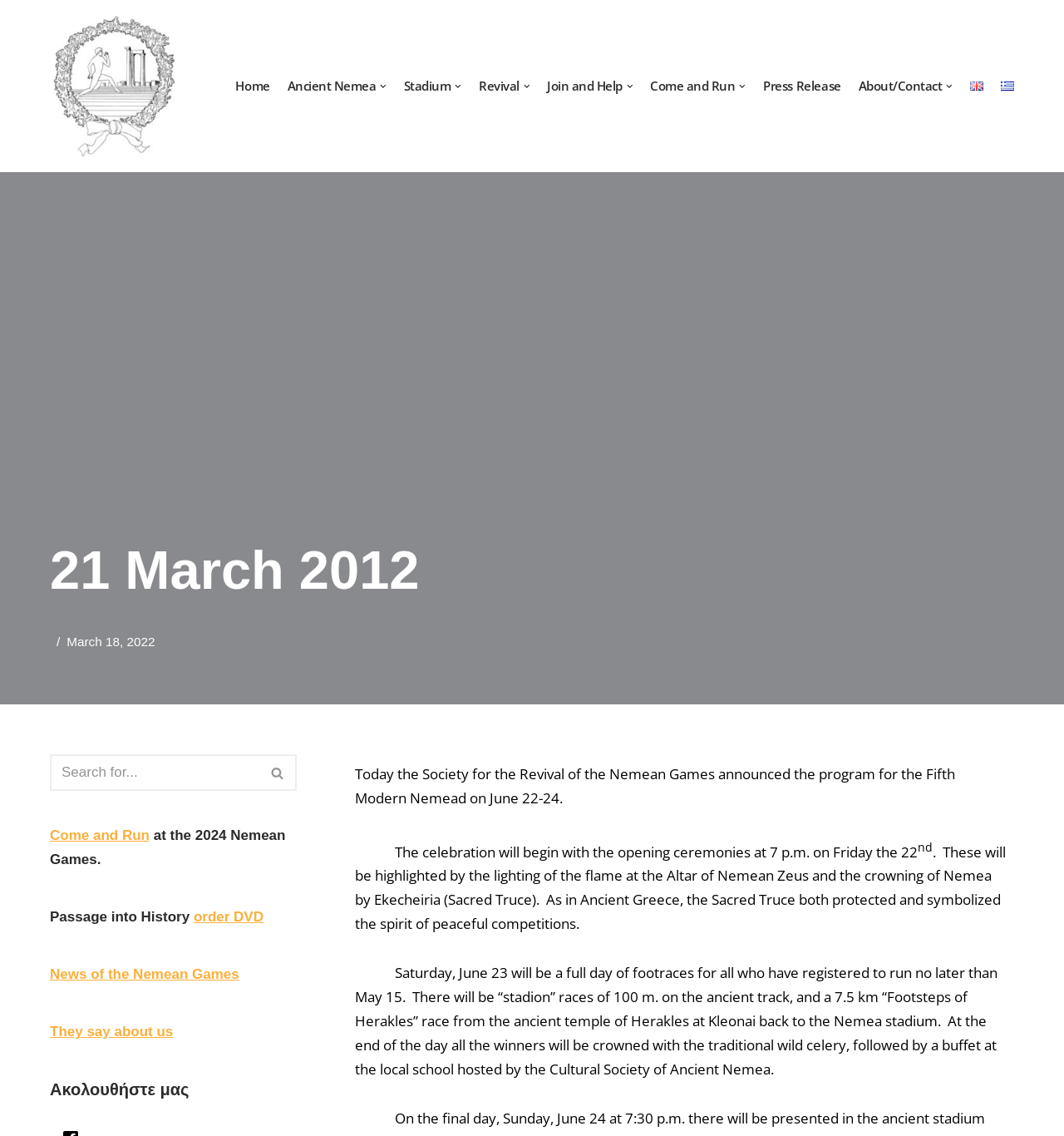Answer the question using only a single word or phrase: 
What is the prize for the winners of the Nemean Games?

Wild celery